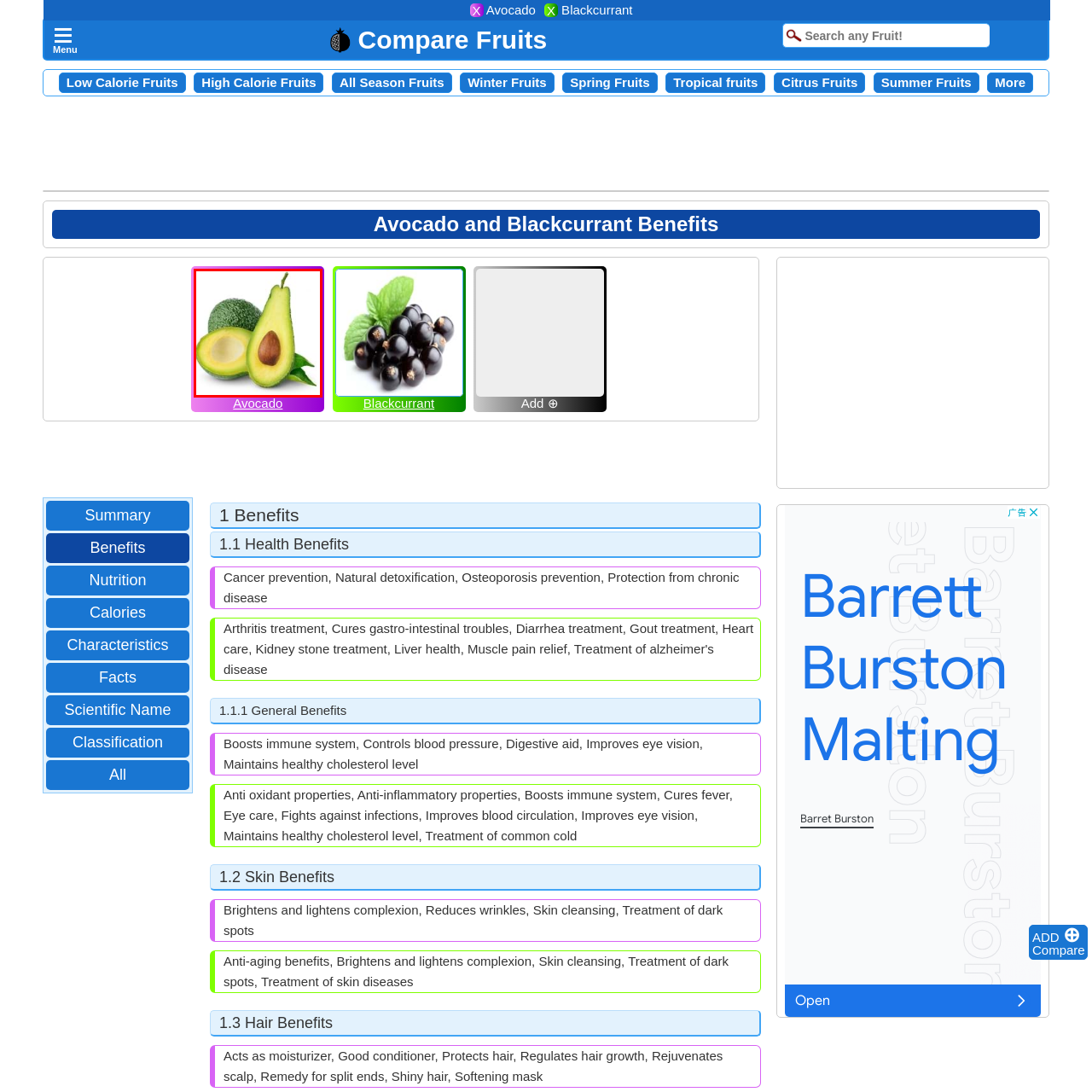Observe the highlighted image and answer the following: What is the color of the avocado's inner flesh?

Vibrant green